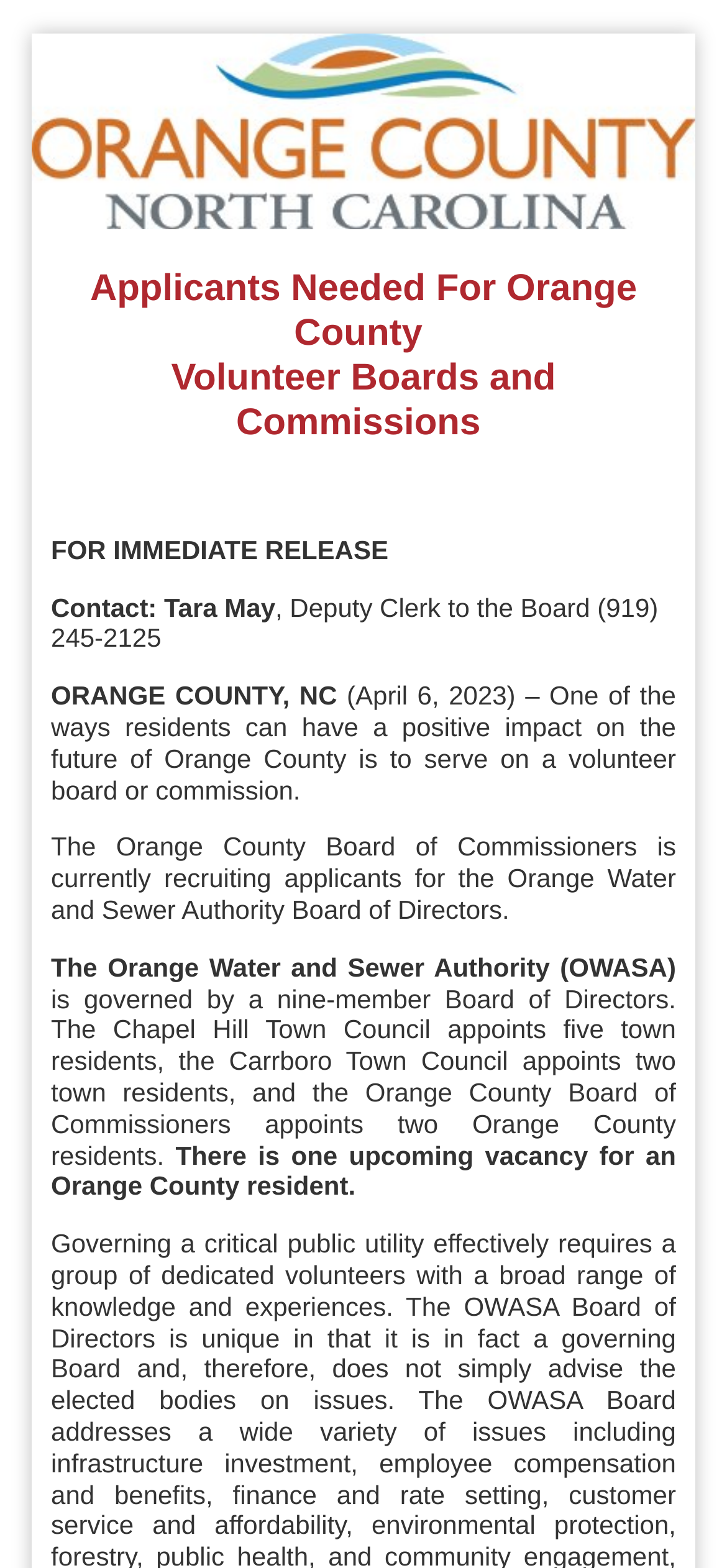Provide a brief response to the question below using one word or phrase:
What is the contact number of the Deputy Clerk to the Board?

(919) 245-2125